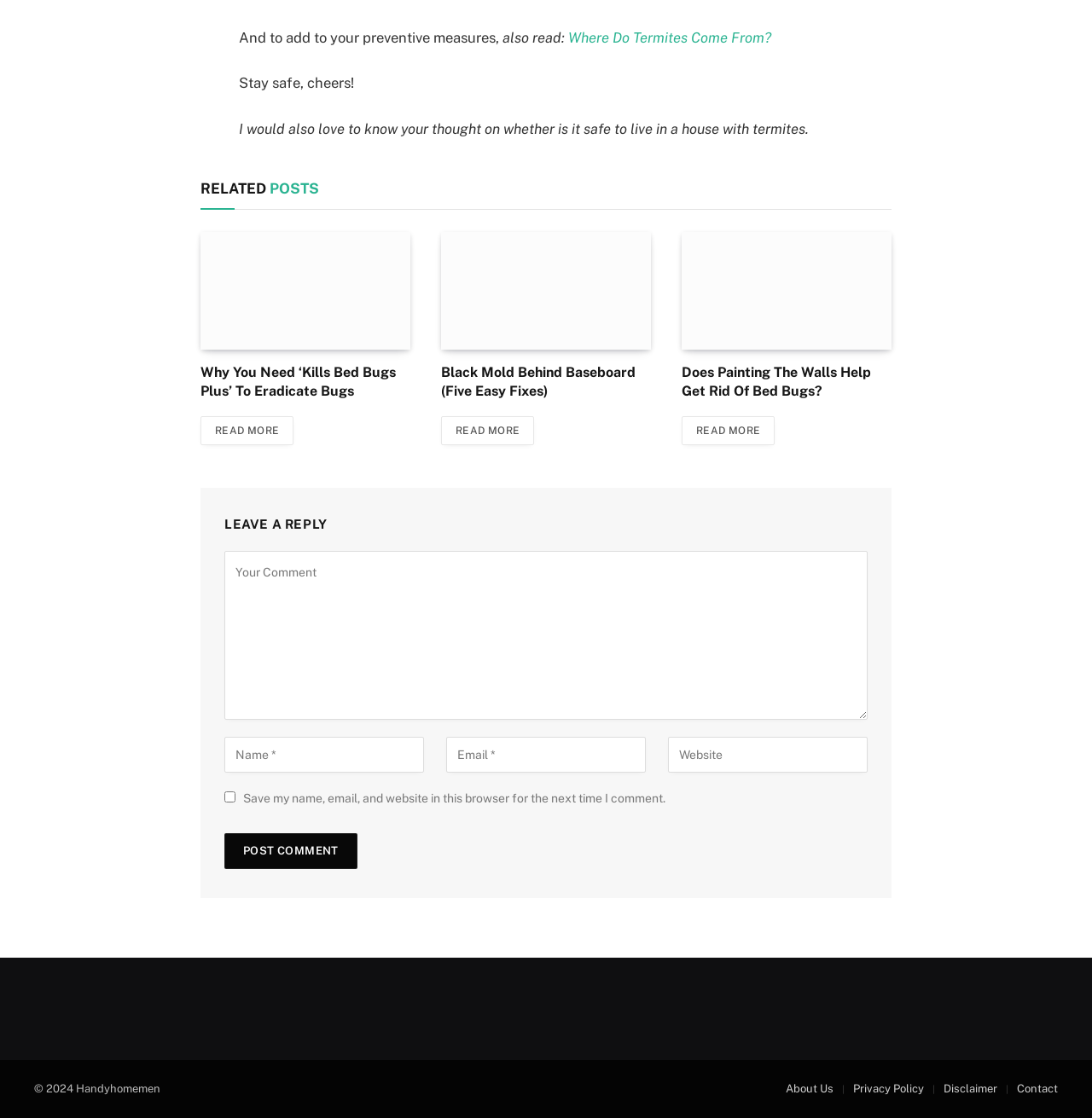Please provide the bounding box coordinates for the element that needs to be clicked to perform the instruction: "Visit 'About Us'". The coordinates must consist of four float numbers between 0 and 1, formatted as [left, top, right, bottom].

[0.72, 0.968, 0.763, 0.979]